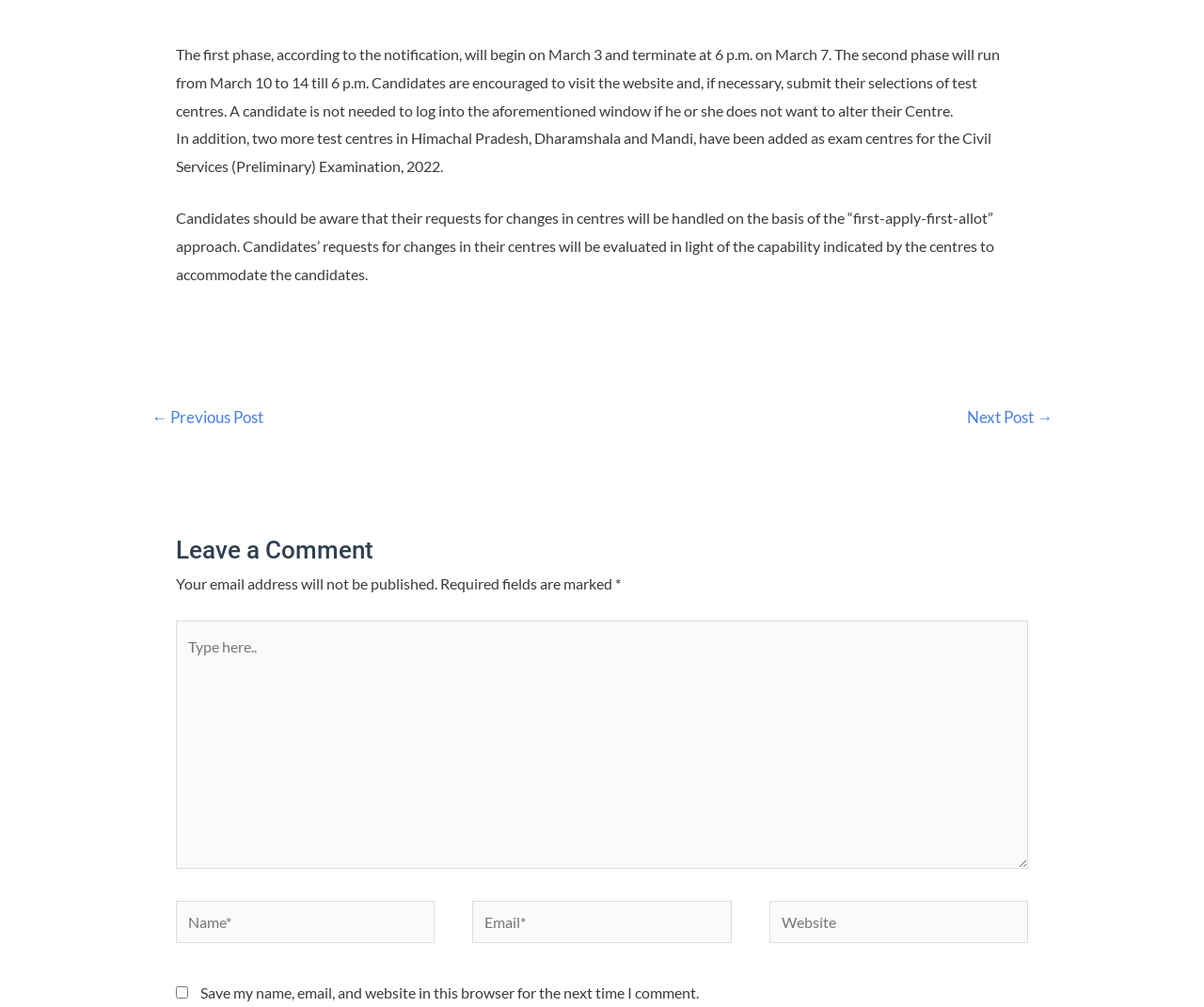Extract the bounding box coordinates of the UI element described: "parent_node: Website name="url" placeholder="Website"". Provide the coordinates in the format [left, top, right, bottom] with values ranging from 0 to 1.

[0.639, 0.894, 0.854, 0.936]